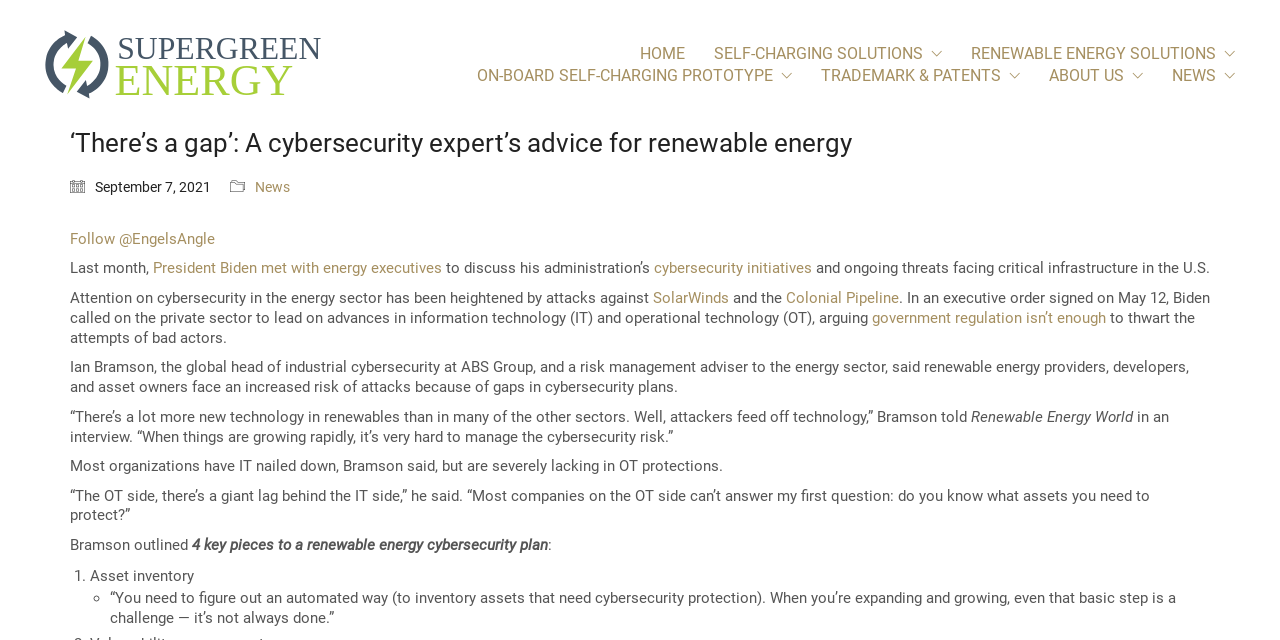Provide your answer in a single word or phrase: 
What is the date of the news article?

September 7, 2021